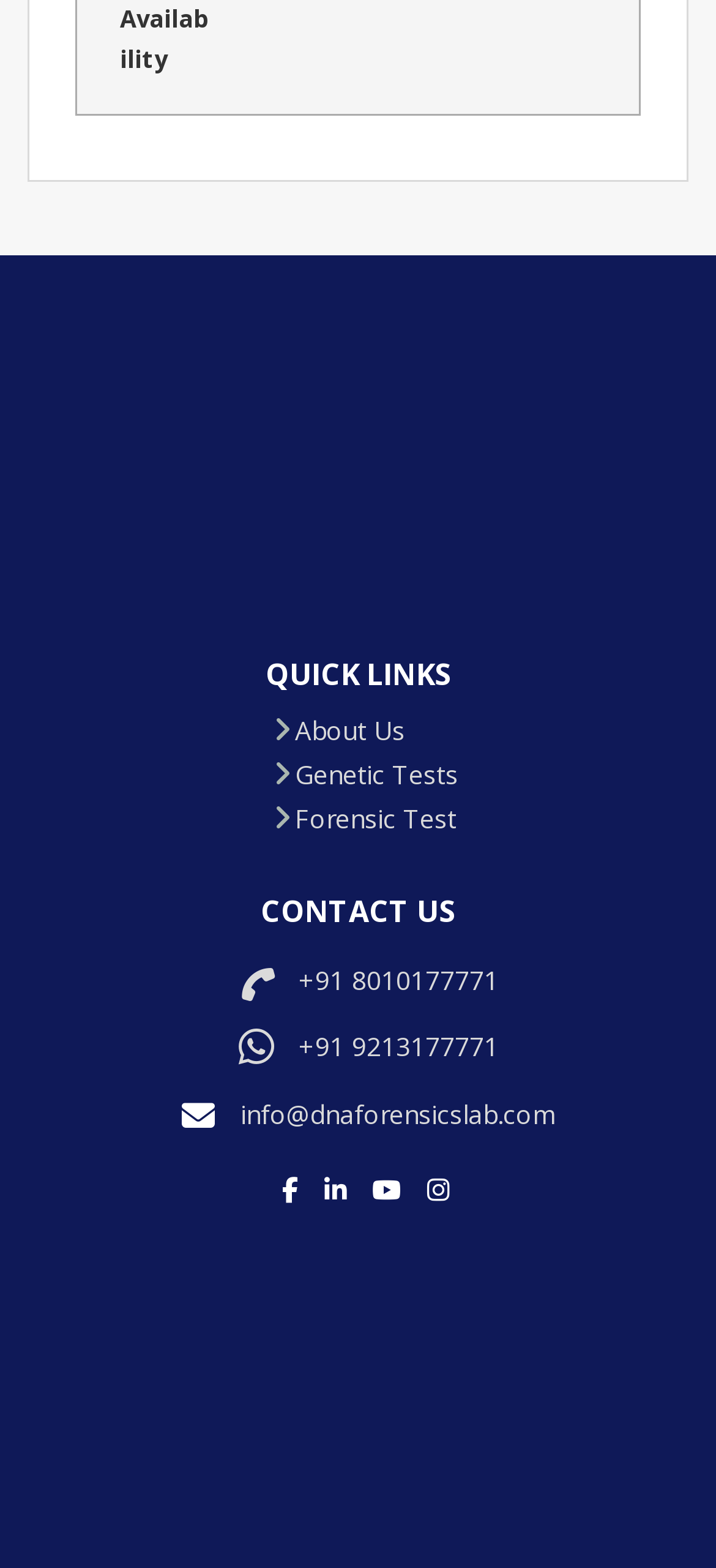Please identify the bounding box coordinates of the area I need to click to accomplish the following instruction: "Visit Genetic Tests".

[0.381, 0.483, 0.64, 0.505]